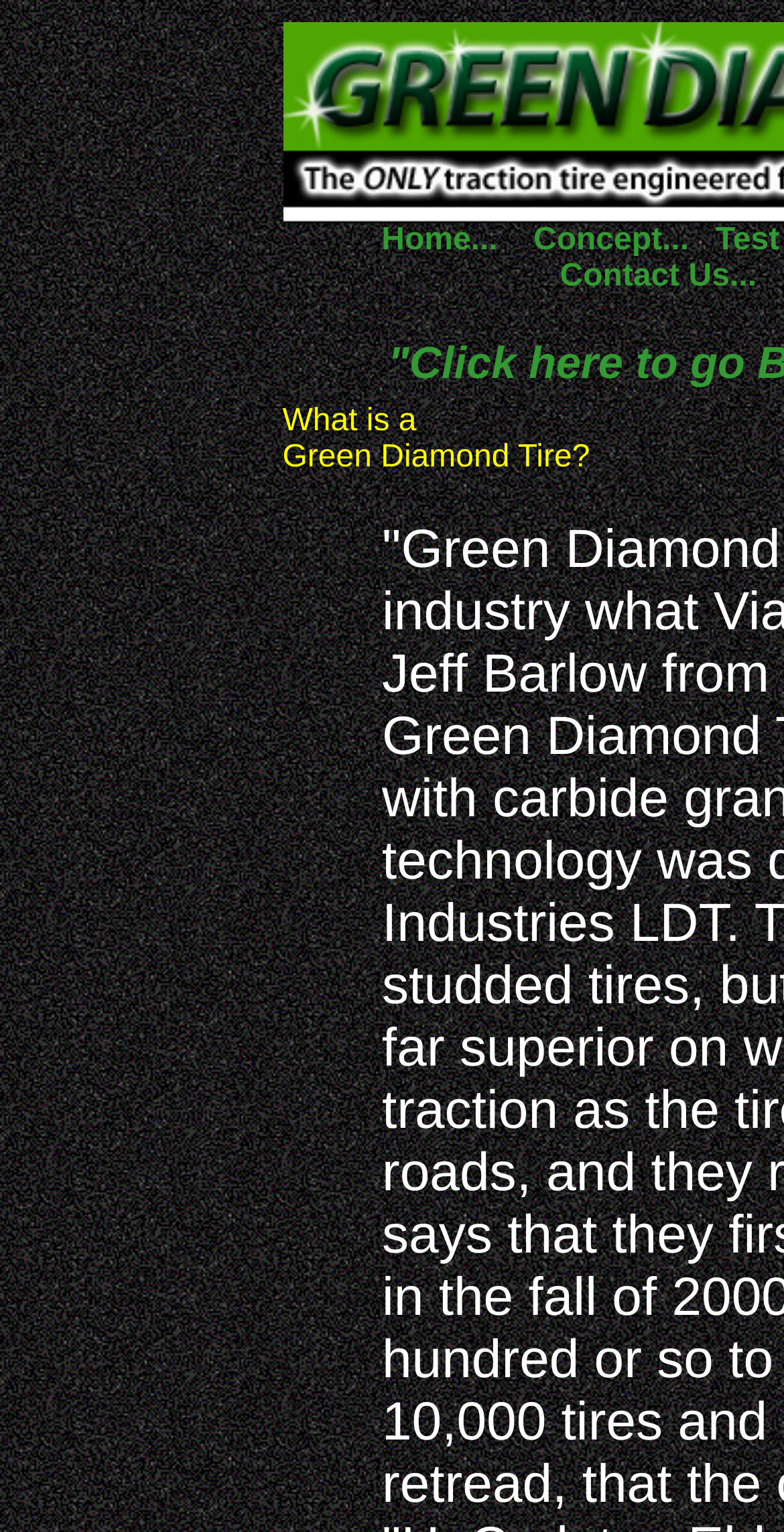Provide a single word or phrase answer to the question: 
What is the text above the menu?

What is a Green Diamond Tire?